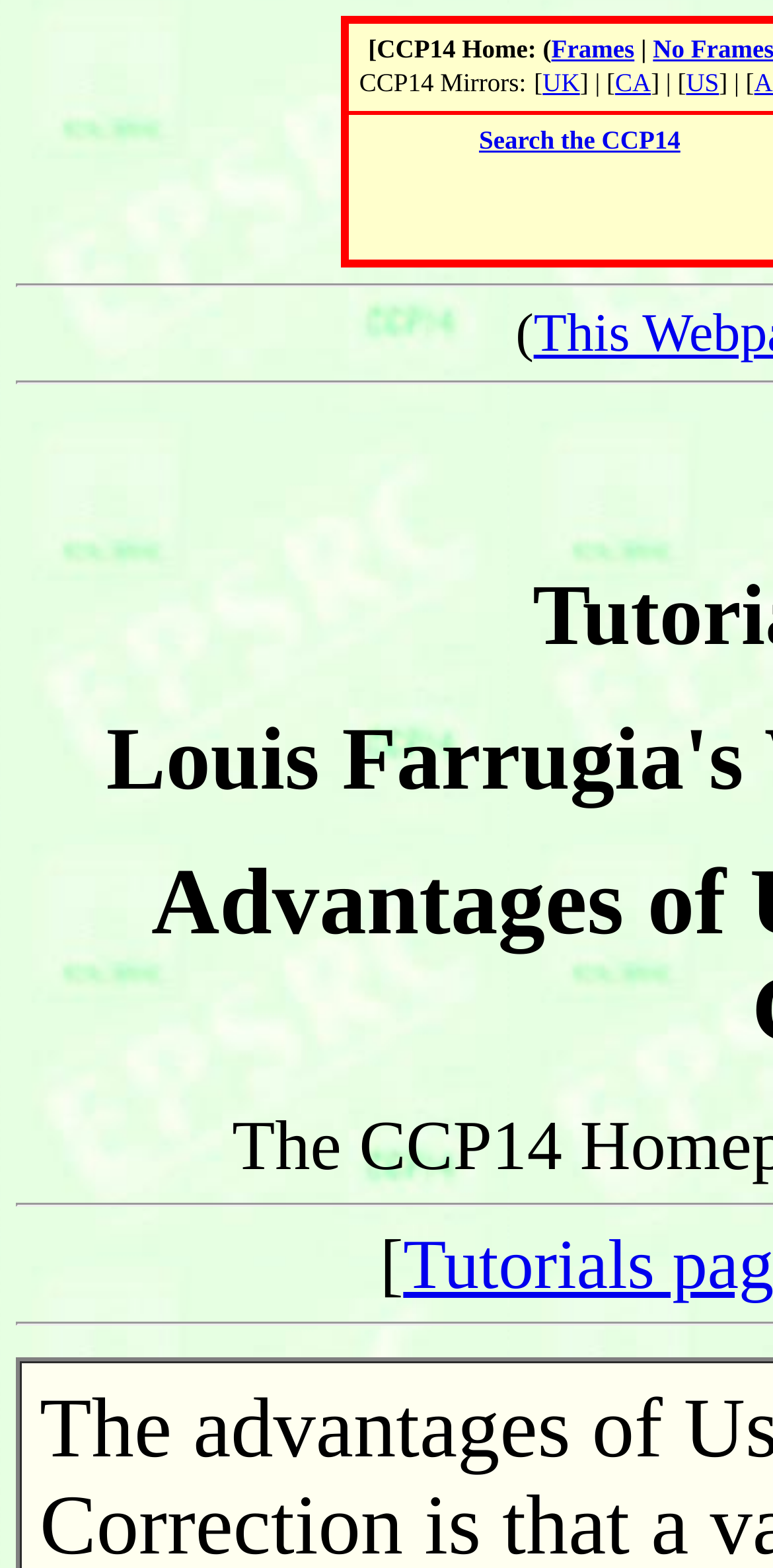What is the separator between the mirror links?
Using the picture, provide a one-word or short phrase answer.

] | [